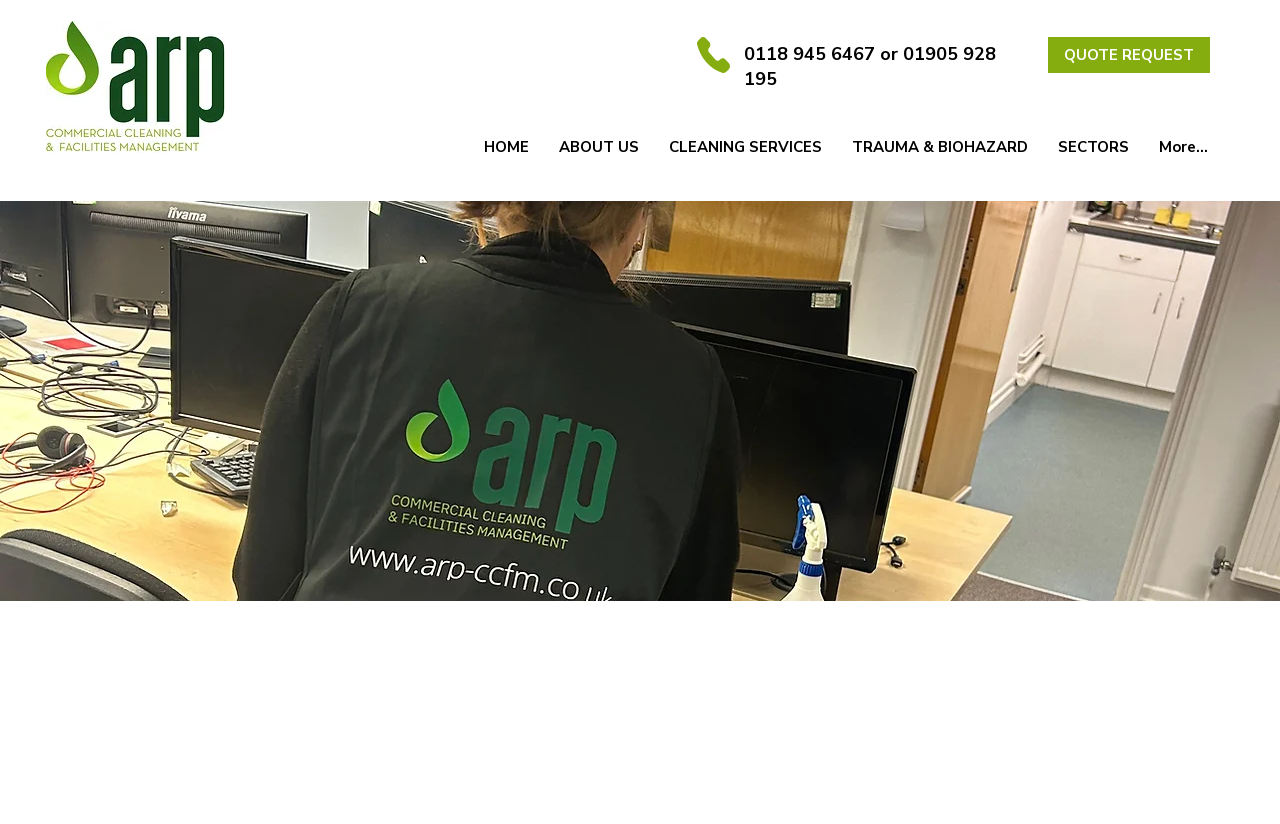Find the bounding box coordinates for the HTML element described as: "Travis Copeland". The coordinates should consist of four float values between 0 and 1, i.e., [left, top, right, bottom].

None